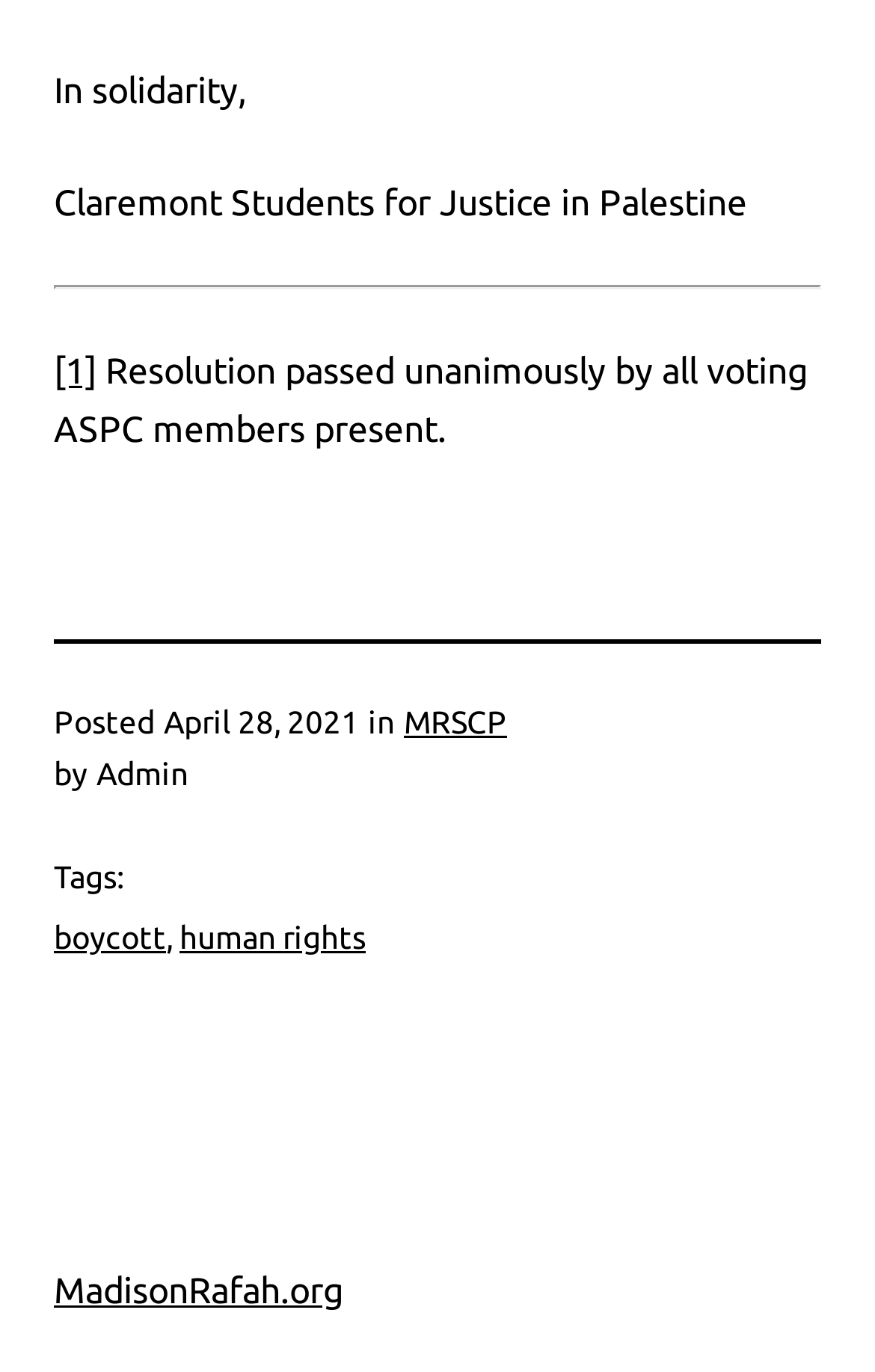Using the image as a reference, answer the following question in as much detail as possible:
What is the related website mentioned in the post?

I found the related website by looking at the bottom of the page, where there is a link element with the content 'MadisonRafah.org', which indicates the related website mentioned in the post.